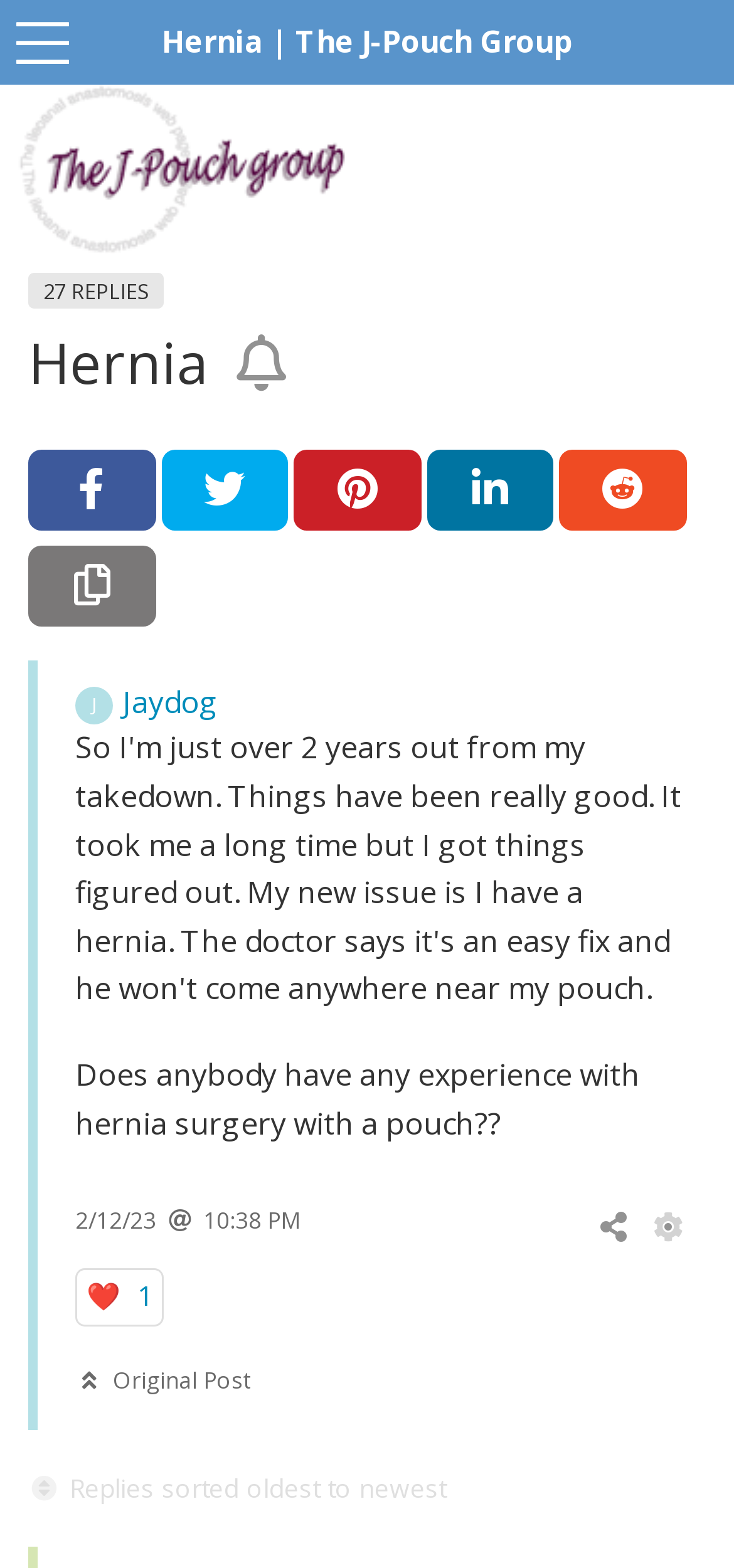Identify the bounding box for the element characterized by the following description: "aria-label="More Options"".

[0.0, 0.0, 0.115, 0.054]